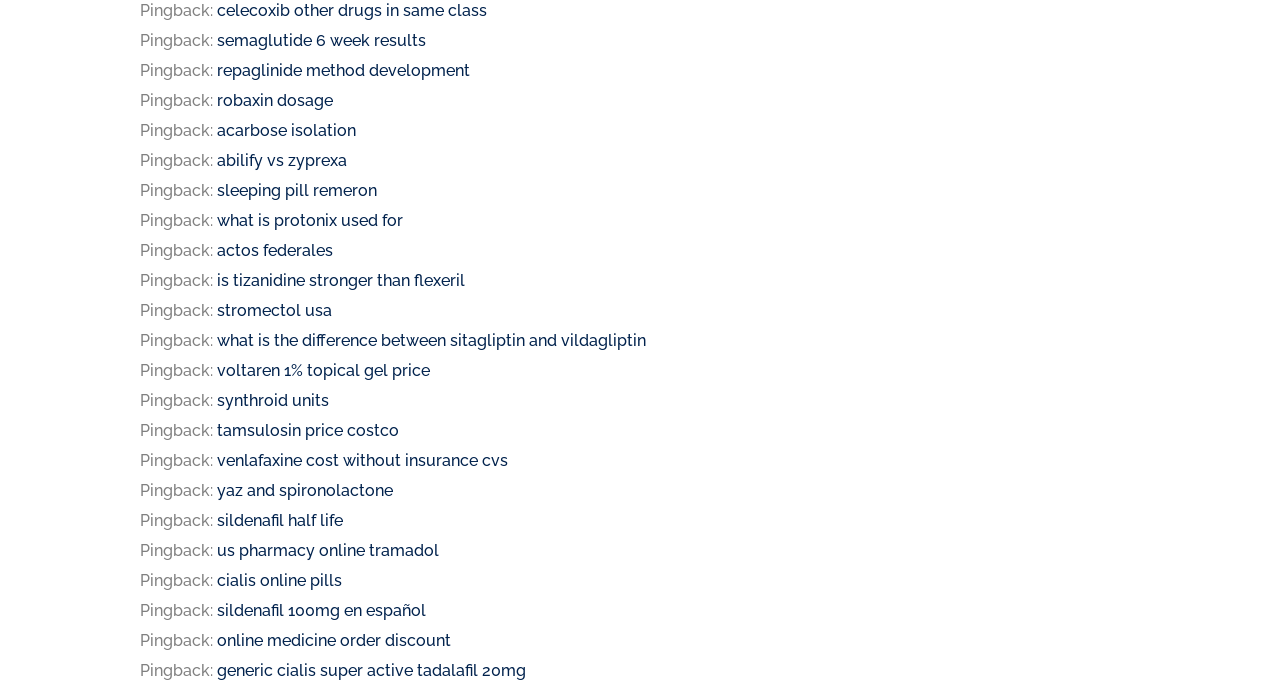Determine the bounding box coordinates of the section I need to click to execute the following instruction: "click on celecoxib other drugs in same class". Provide the coordinates as four float numbers between 0 and 1, i.e., [left, top, right, bottom].

[0.17, 0.001, 0.38, 0.029]